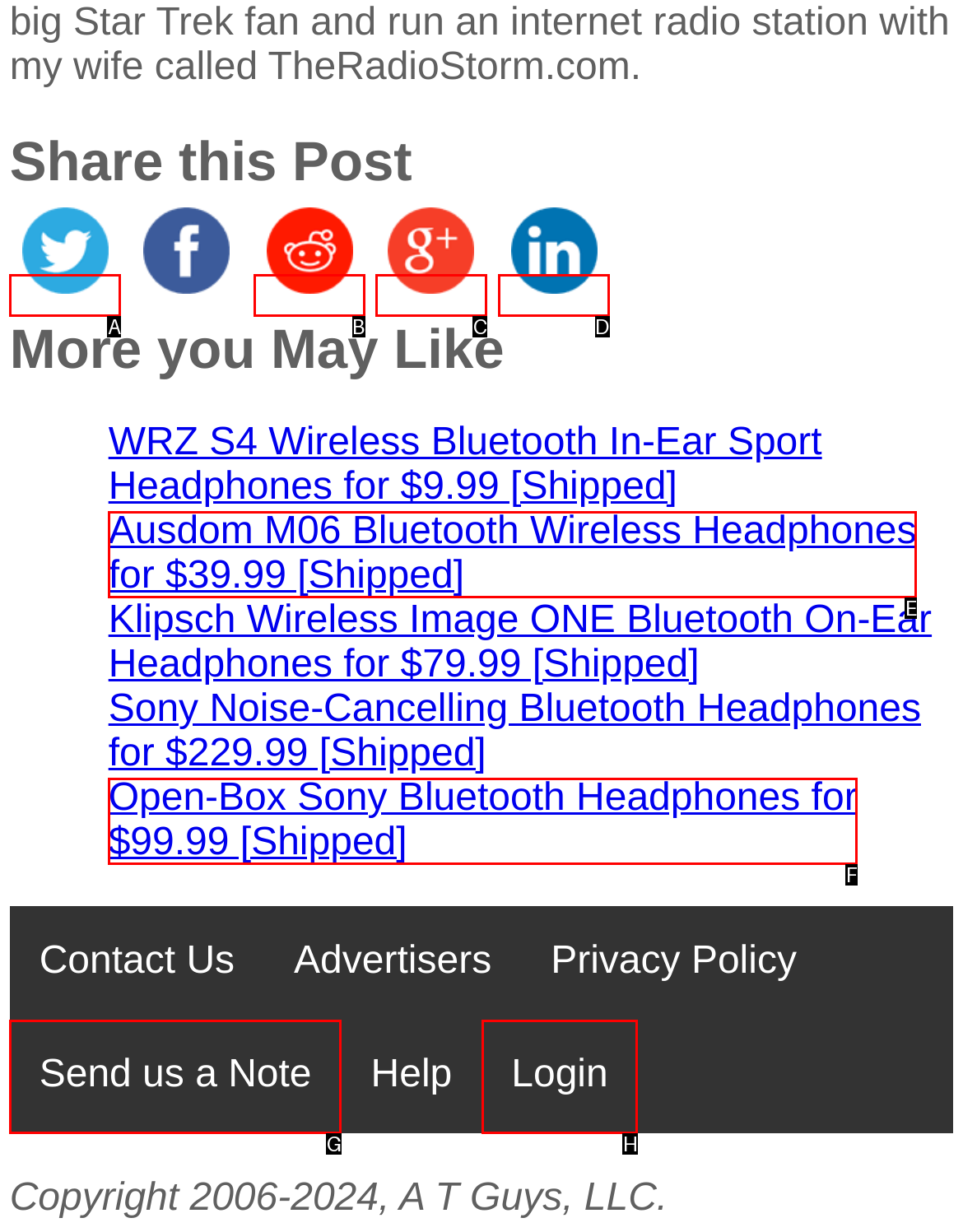Determine which UI element matches this description: alt="Reddit"
Reply with the appropriate option's letter.

B